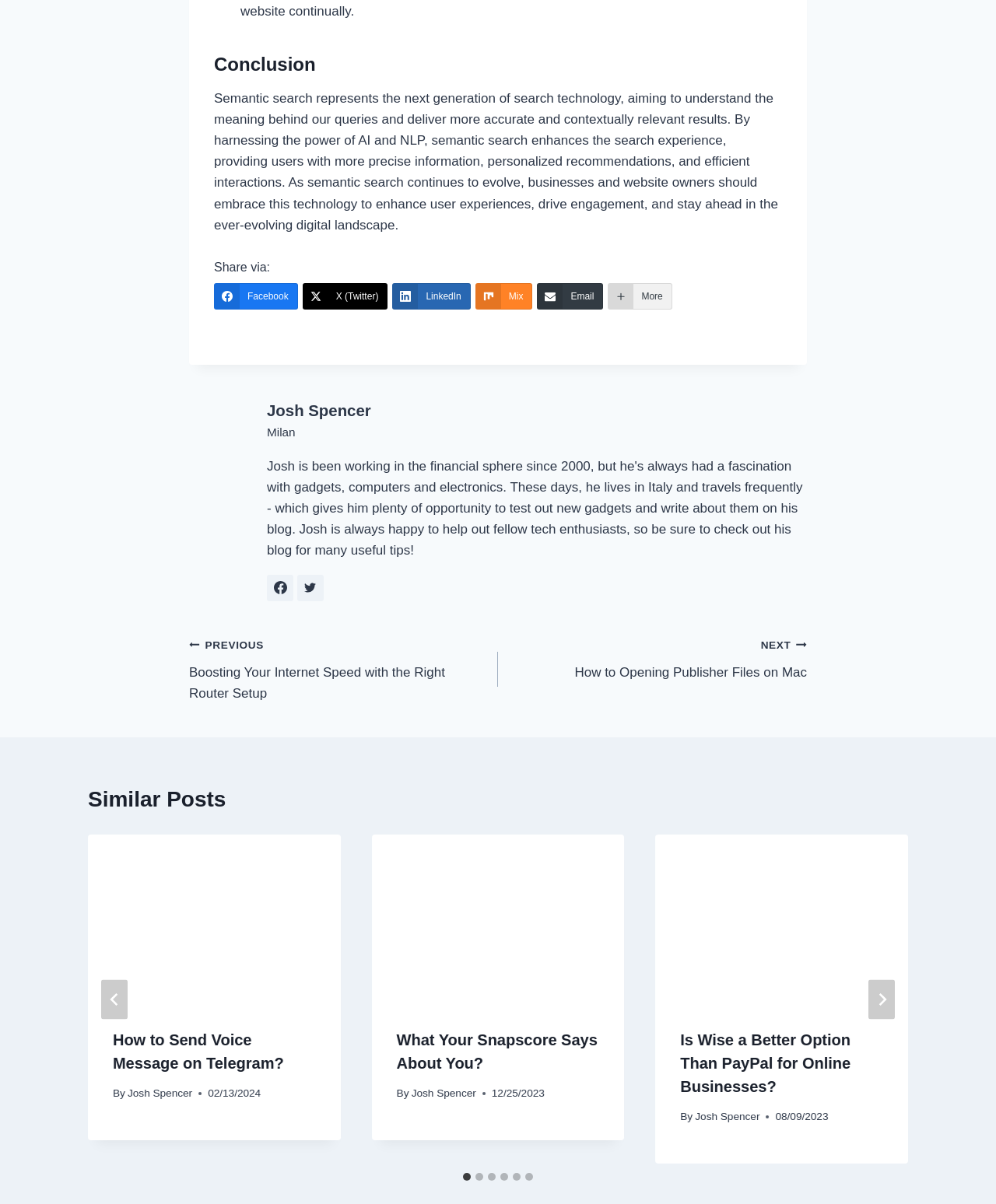Pinpoint the bounding box coordinates of the area that should be clicked to complete the following instruction: "Share on Facebook". The coordinates must be given as four float numbers between 0 and 1, i.e., [left, top, right, bottom].

[0.215, 0.235, 0.299, 0.257]